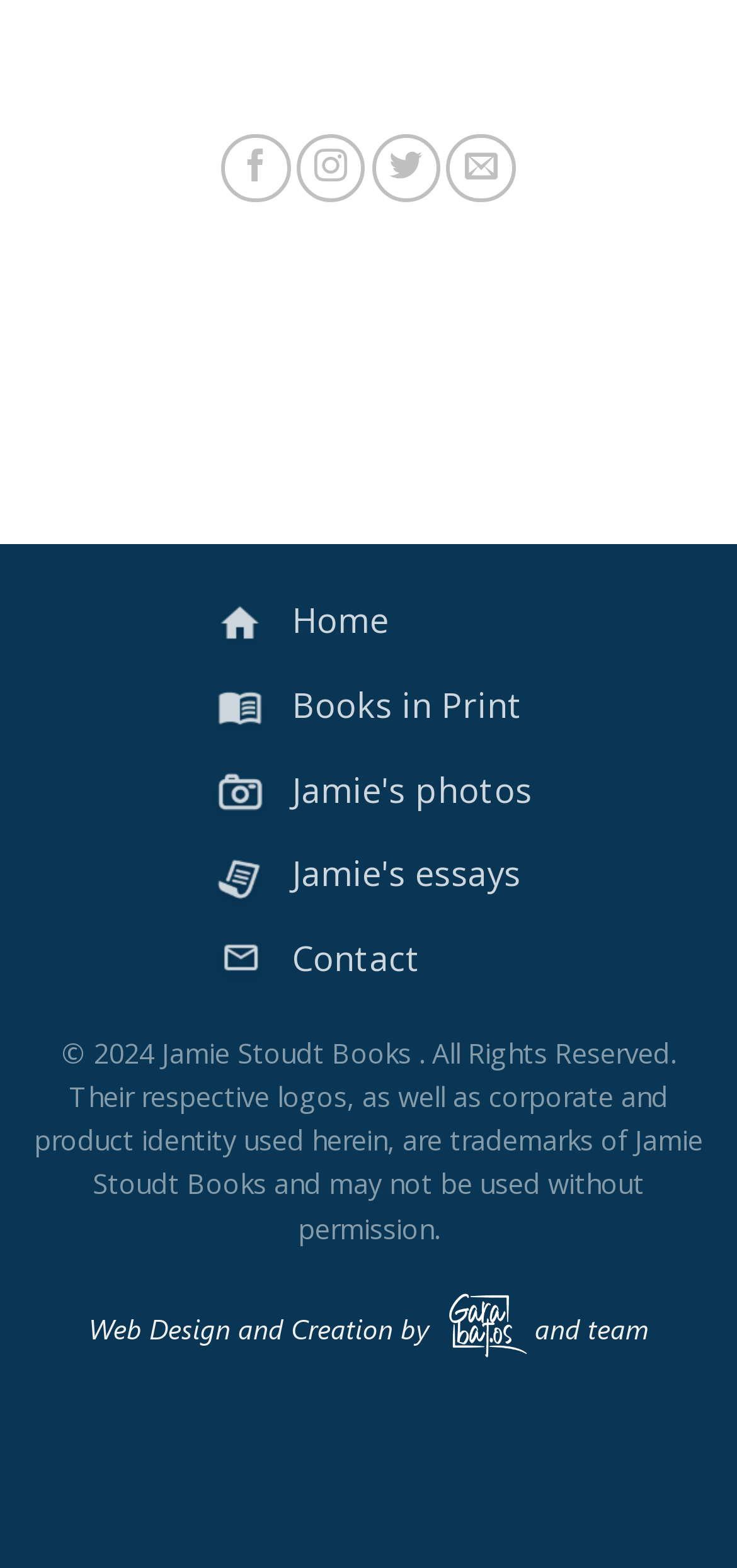Please specify the bounding box coordinates of the element that should be clicked to execute the given instruction: 'Search for something'. Ensure the coordinates are four float numbers between 0 and 1, expressed as [left, top, right, bottom].

None